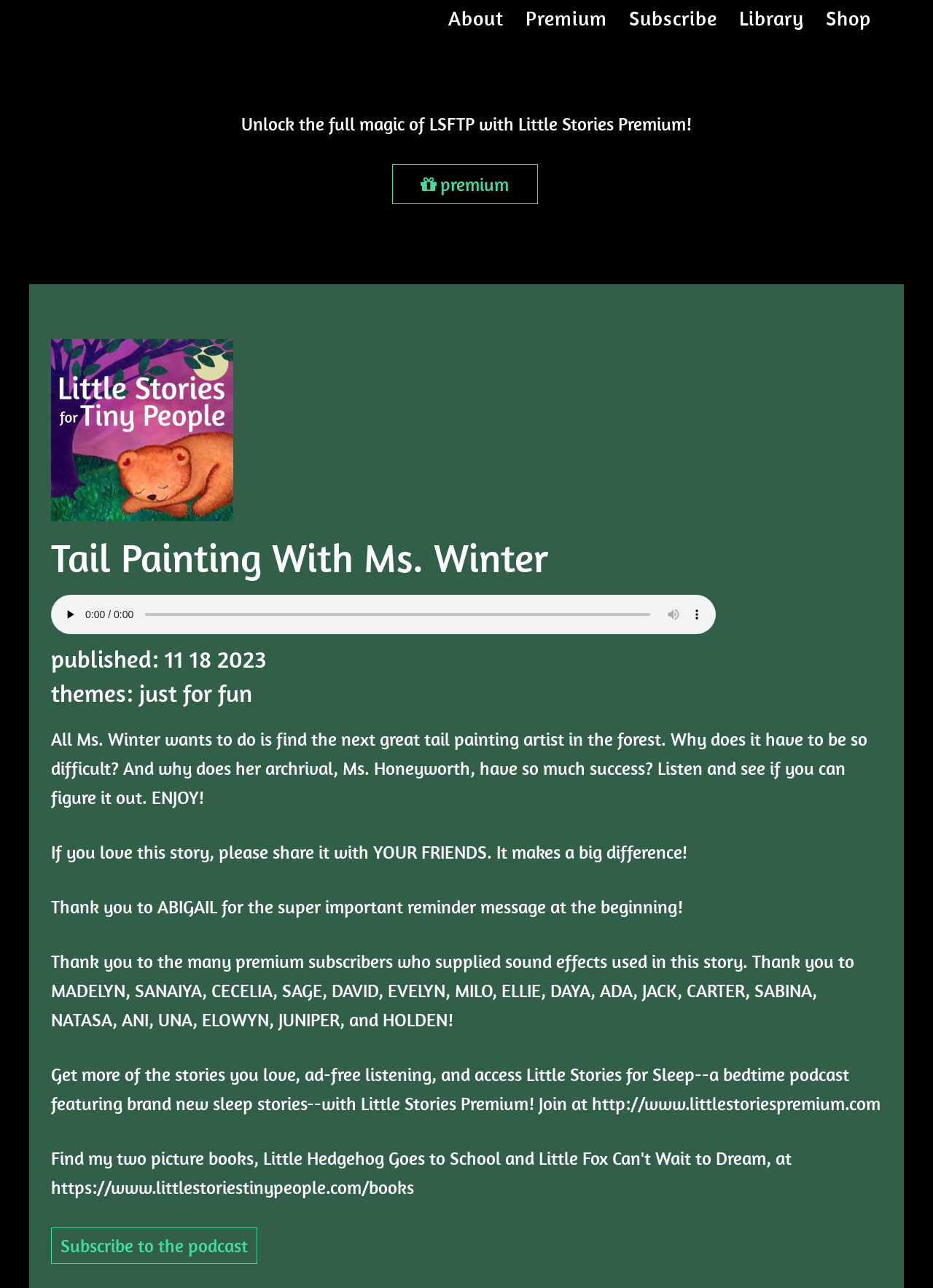Determine the main heading of the webpage and generate its text.

Tail Painting With Ms. Winter